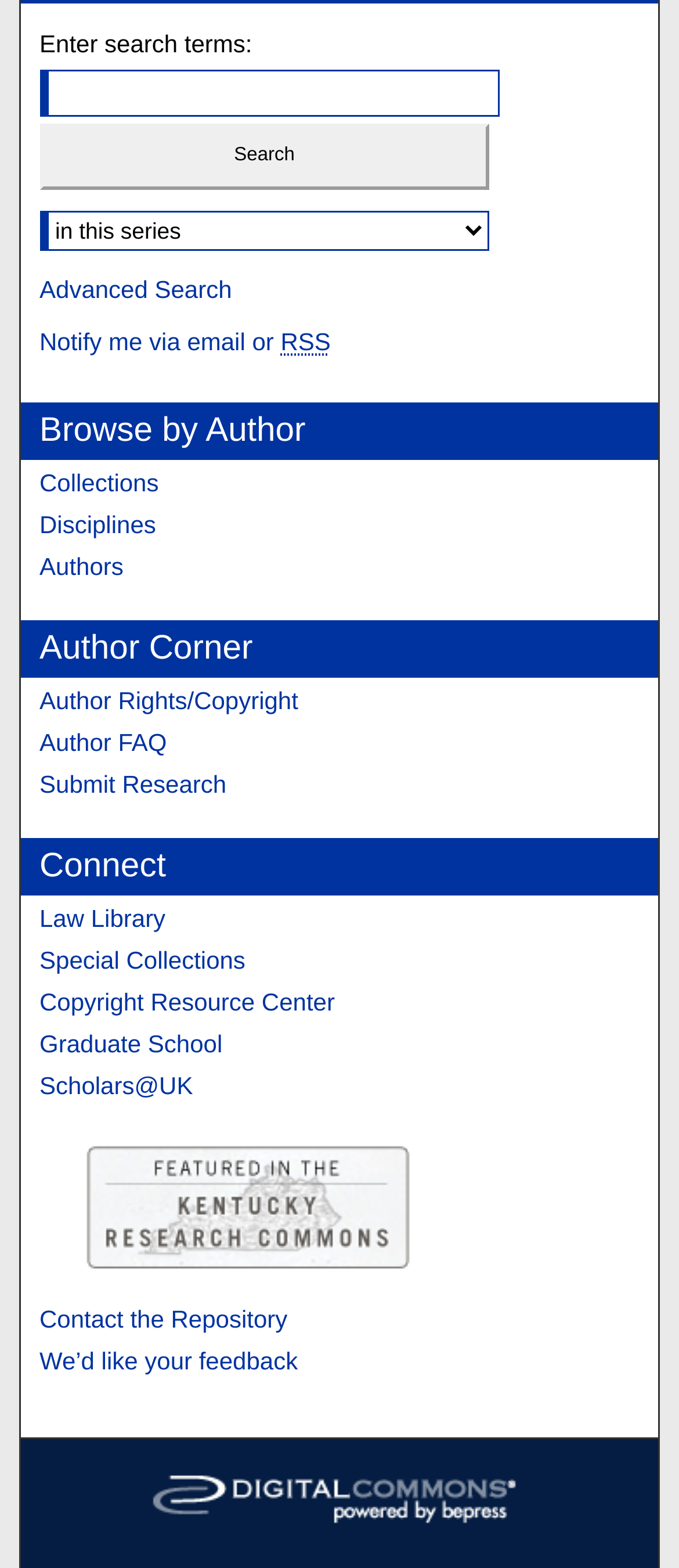Using the webpage screenshot, find the UI element described by We’d like your feedback. Provide the bounding box coordinates in the format (top-left x, top-left y, bottom-right x, bottom-right y), ensuring all values are floating point numbers between 0 and 1.

[0.058, 0.859, 0.942, 0.877]